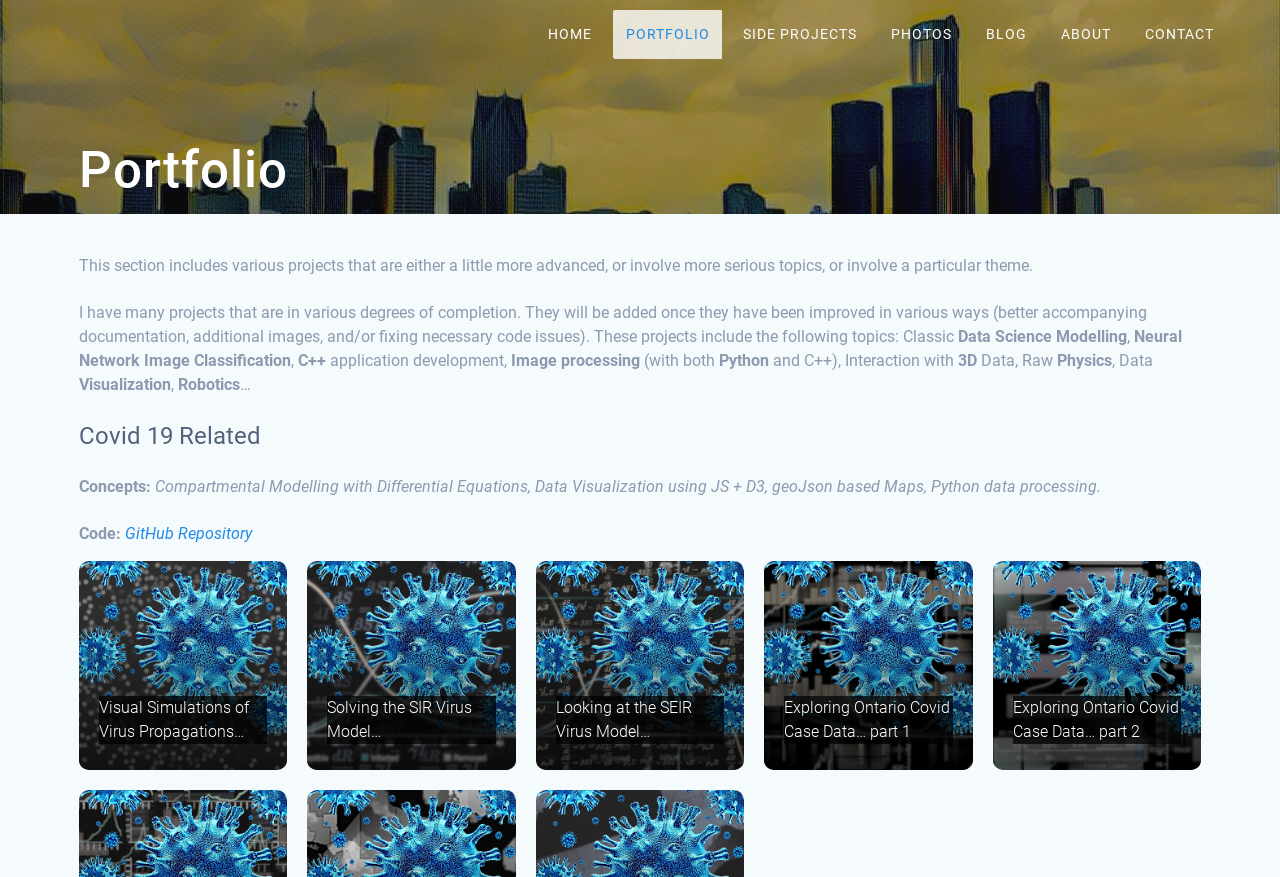How many links are there in the navigation menu?
Look at the image and provide a detailed response to the question.

I counted the number of links in the navigation menu, which are 'HOME', 'PORTFOLIO', 'SIDE PROJECTS', 'PHOTOS', 'BLOG', 'ABOUT', and 'CONTACT'.